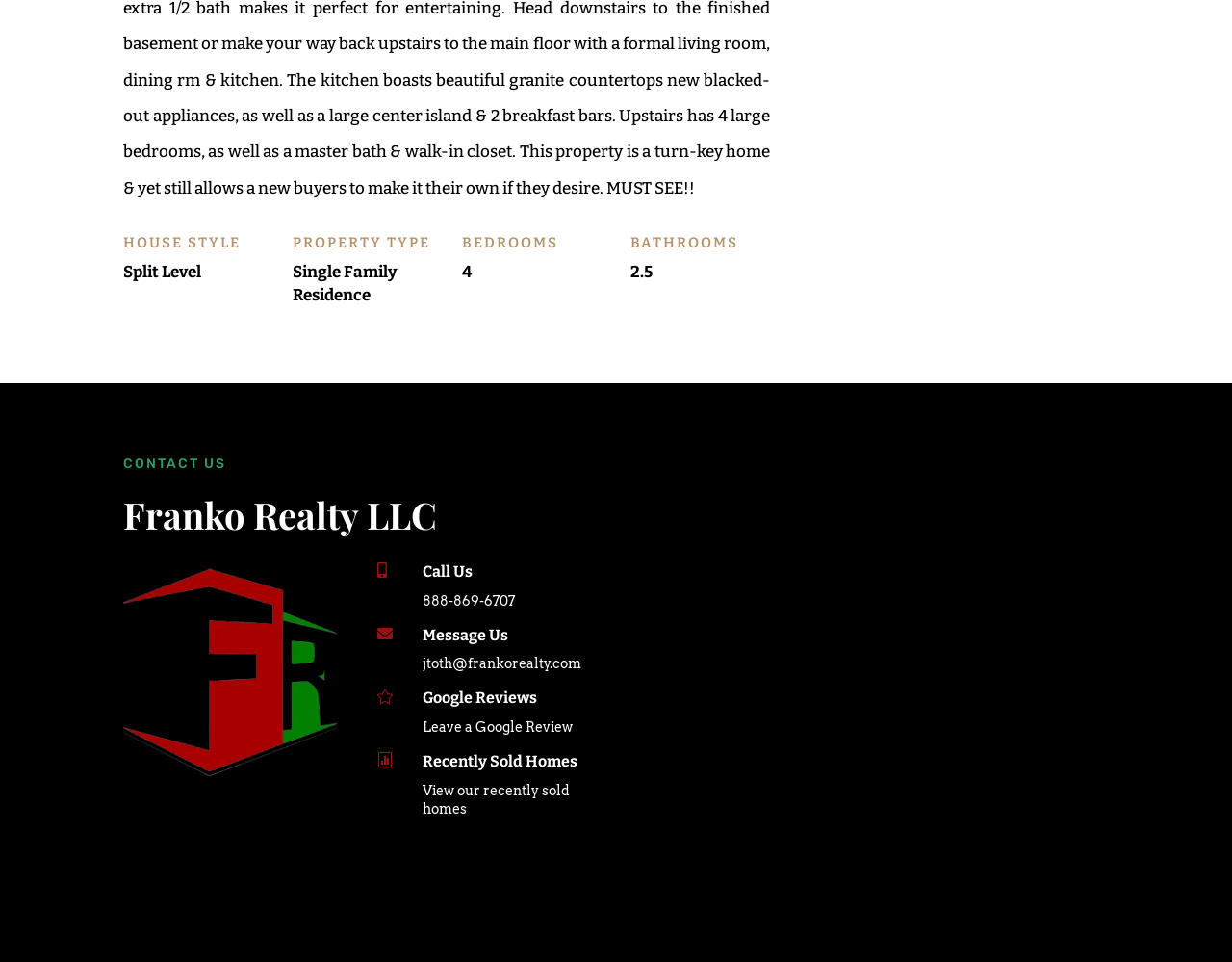Show the bounding box coordinates for the element that needs to be clicked to execute the following instruction: "Click Call Us". Provide the coordinates in the form of four float numbers between 0 and 1, i.e., [left, top, right, bottom].

[0.343, 0.584, 0.383, 0.603]